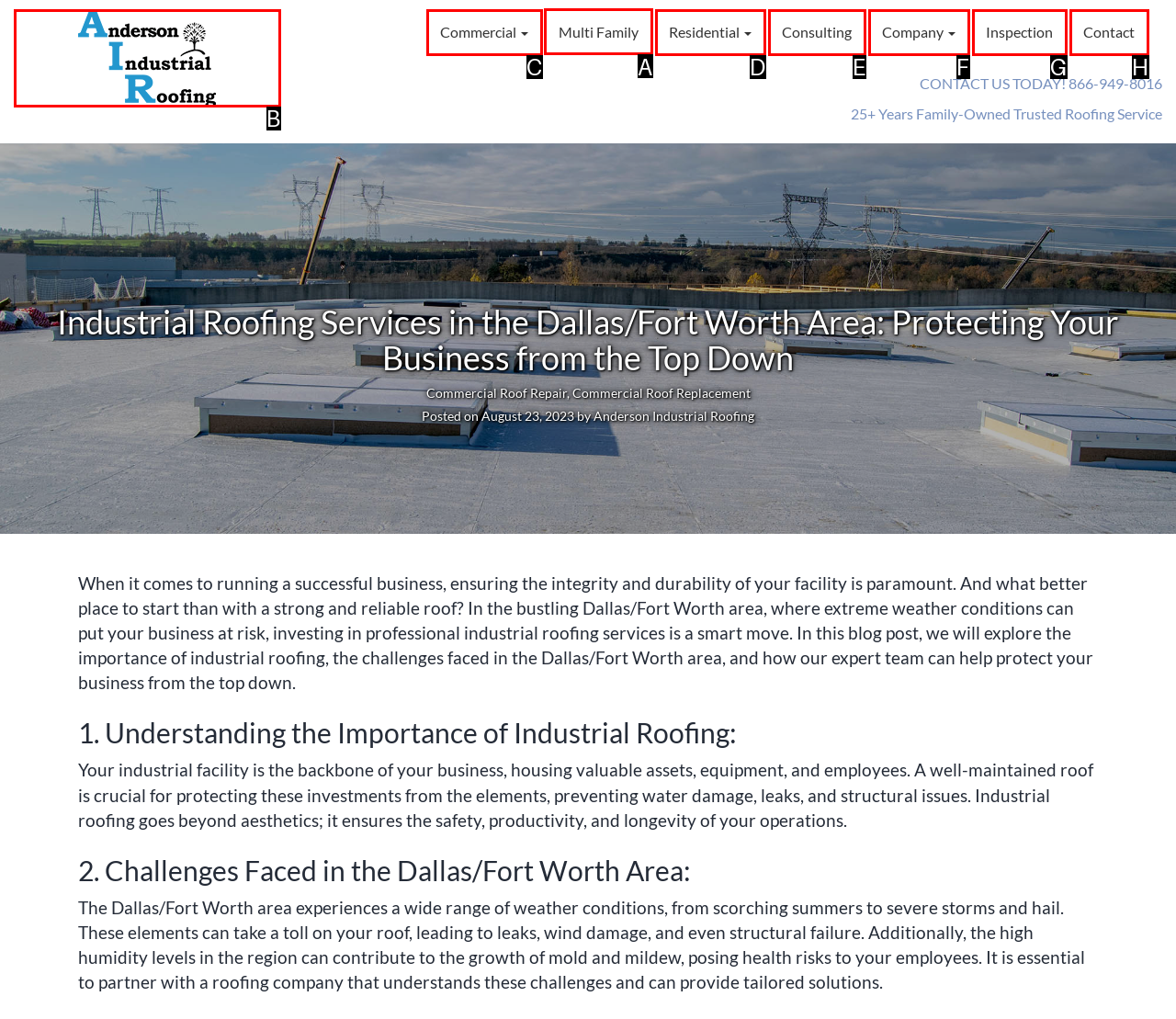Choose the letter of the option that needs to be clicked to perform the task: Go to the Startseite page. Answer with the letter.

None